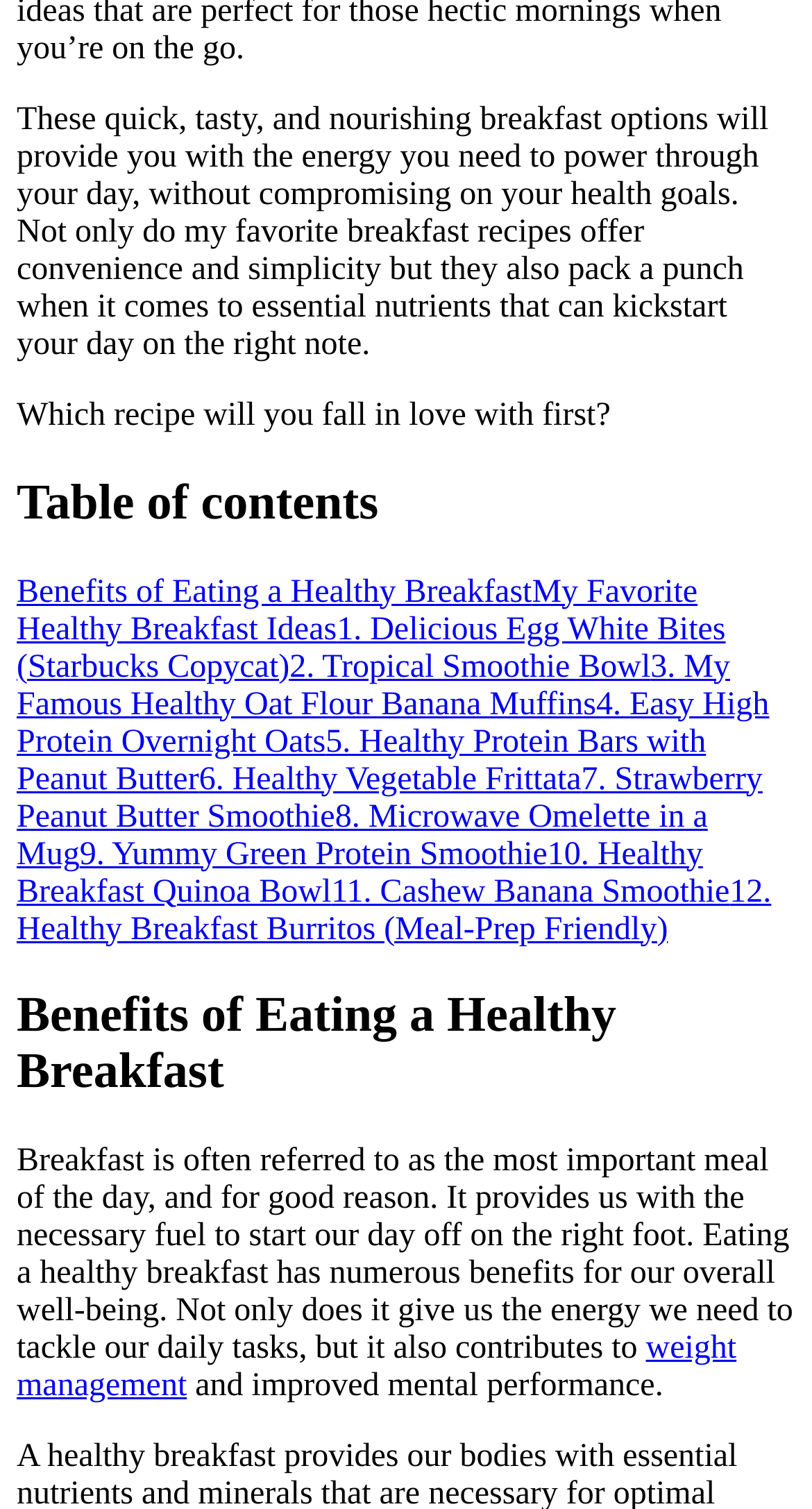Please provide a short answer using a single word or phrase for the question:
How many breakfast recipes are listed?

12